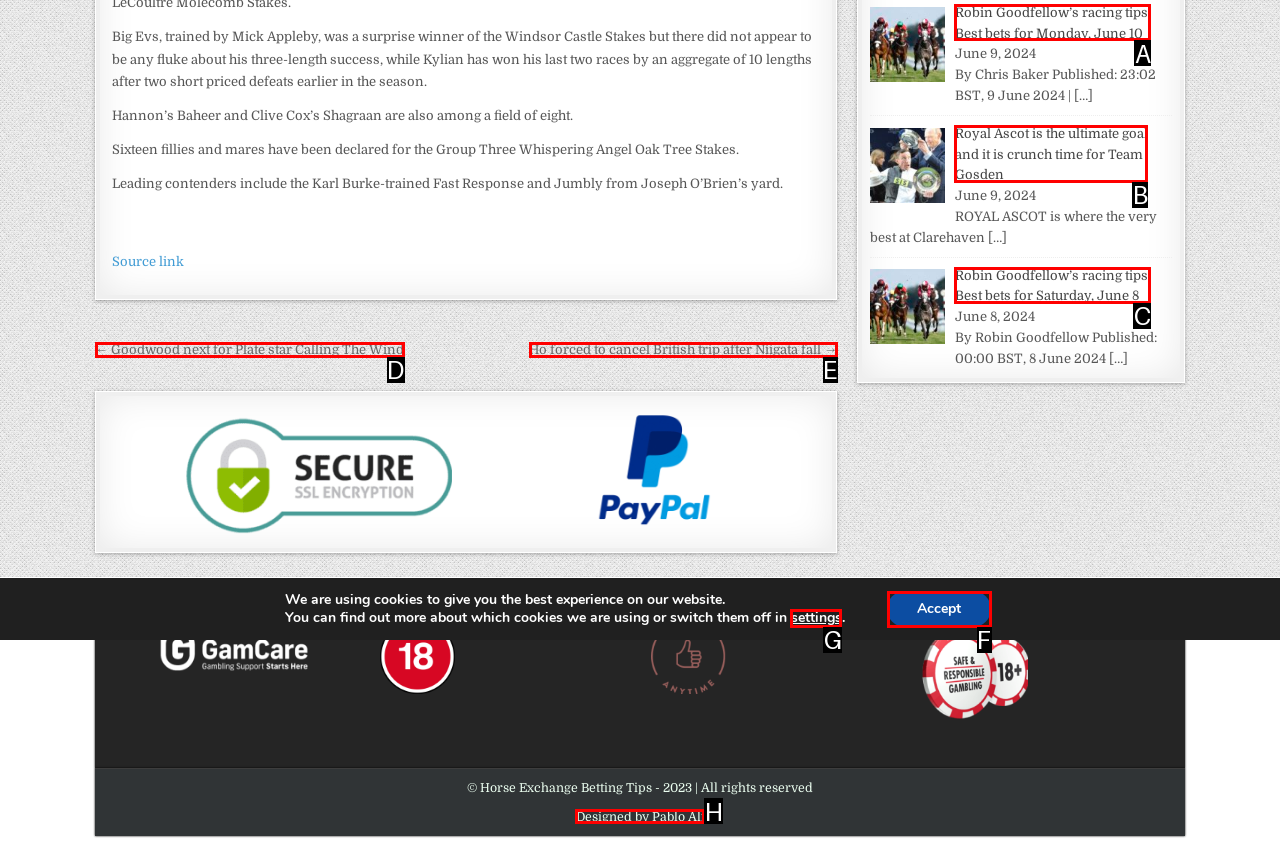Determine which option fits the element description: Accept
Answer with the option’s letter directly.

F